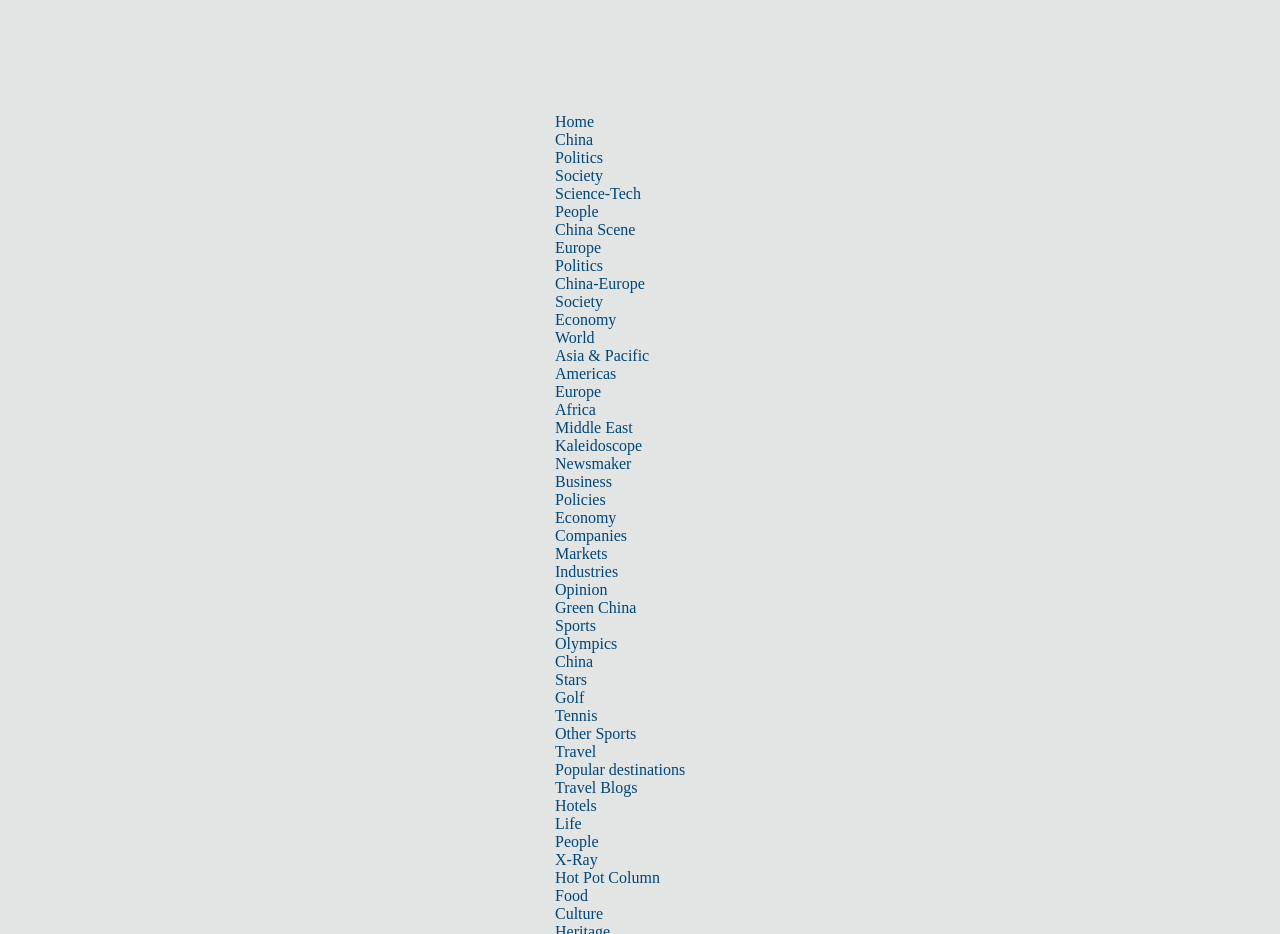Extract the bounding box coordinates for the UI element described by the text: "Popular destinations". The coordinates should be in the form of [left, top, right, bottom] with values between 0 and 1.

[0.434, 0.815, 0.535, 0.833]